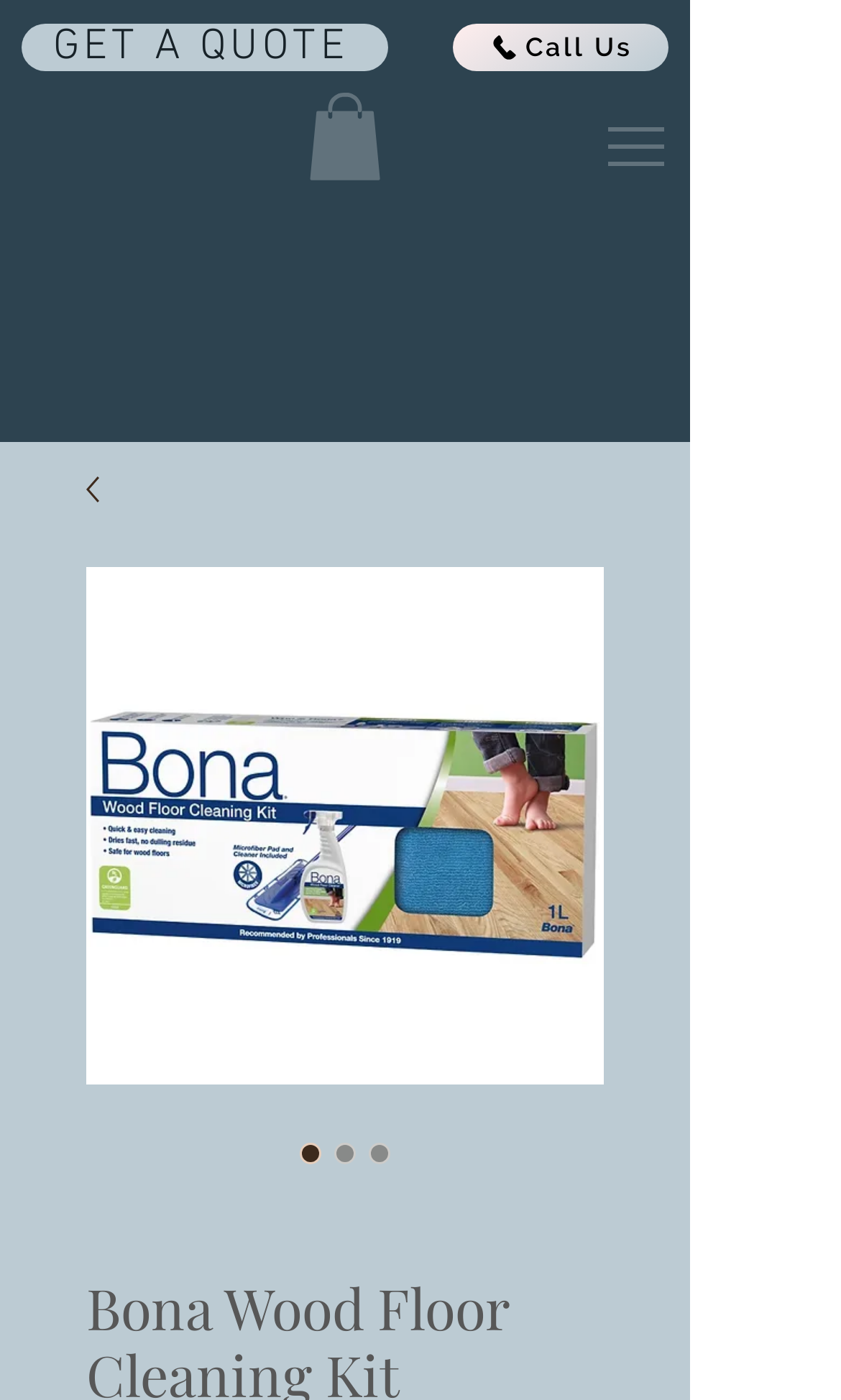How many radio buttons are there?
Respond with a short answer, either a single word or a phrase, based on the image.

3